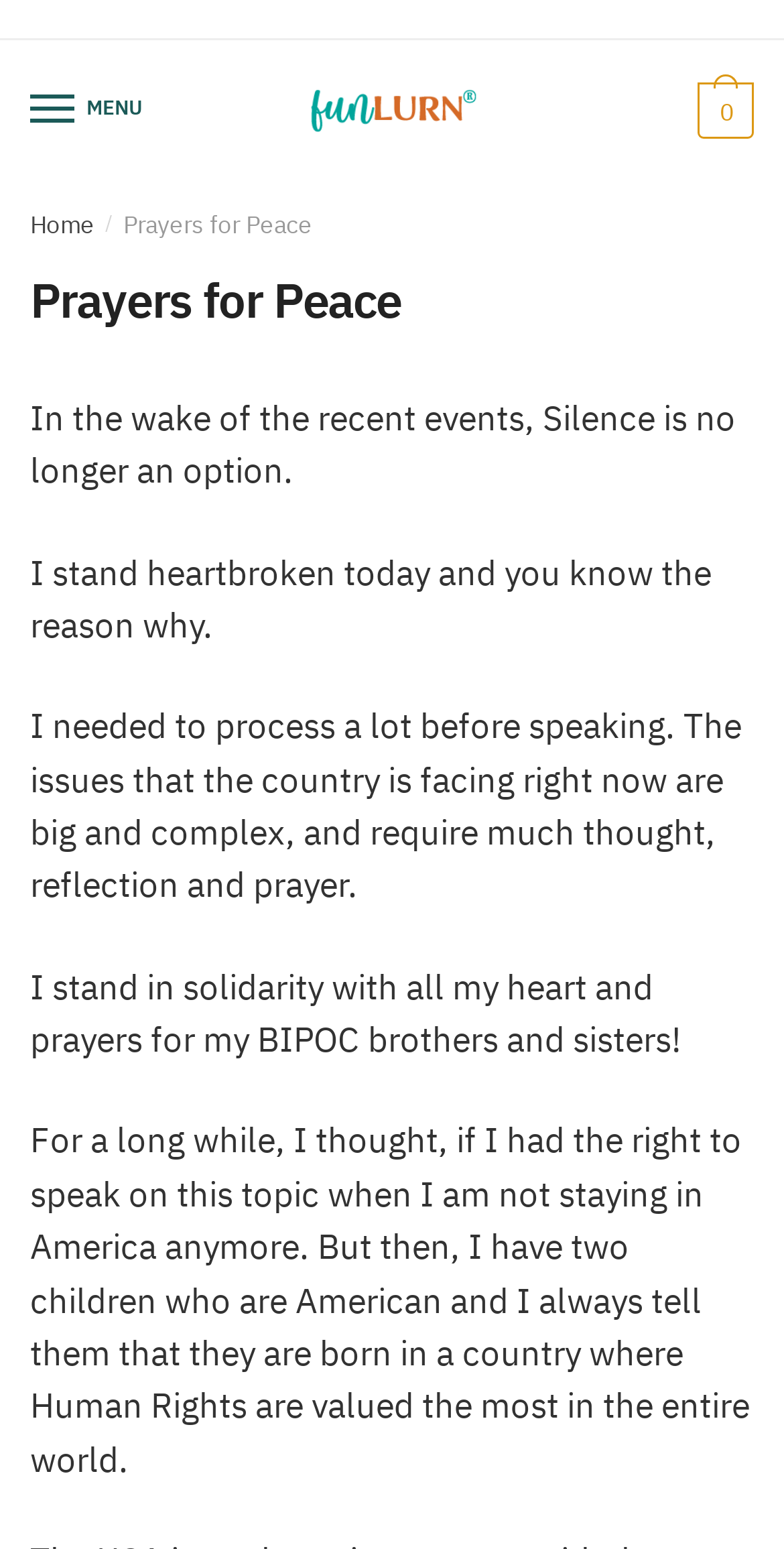What is the name of the website?
Please provide a single word or phrase answer based on the image.

FunLurn